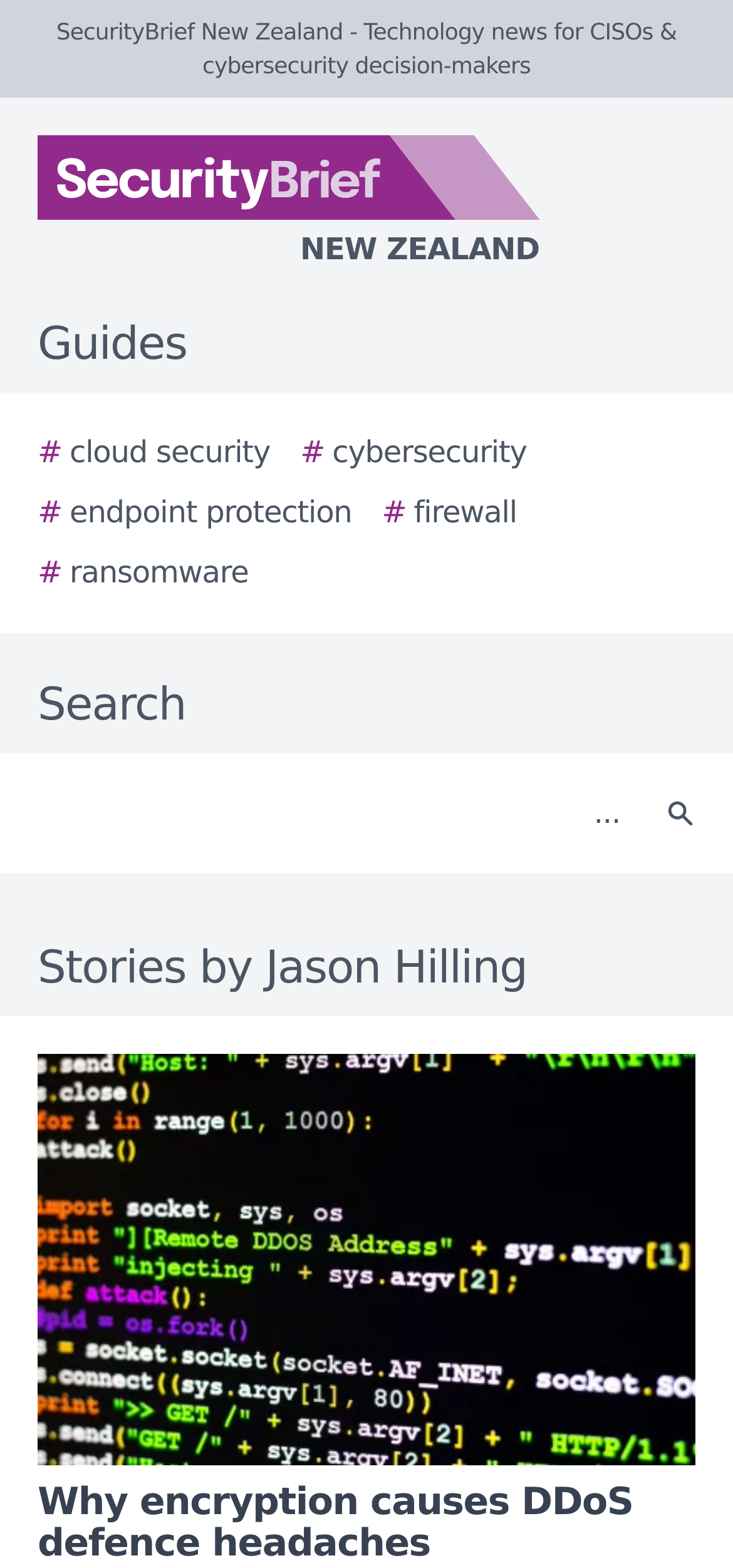Please respond to the question with a concise word or phrase:
What is the purpose of the textbox?

Search